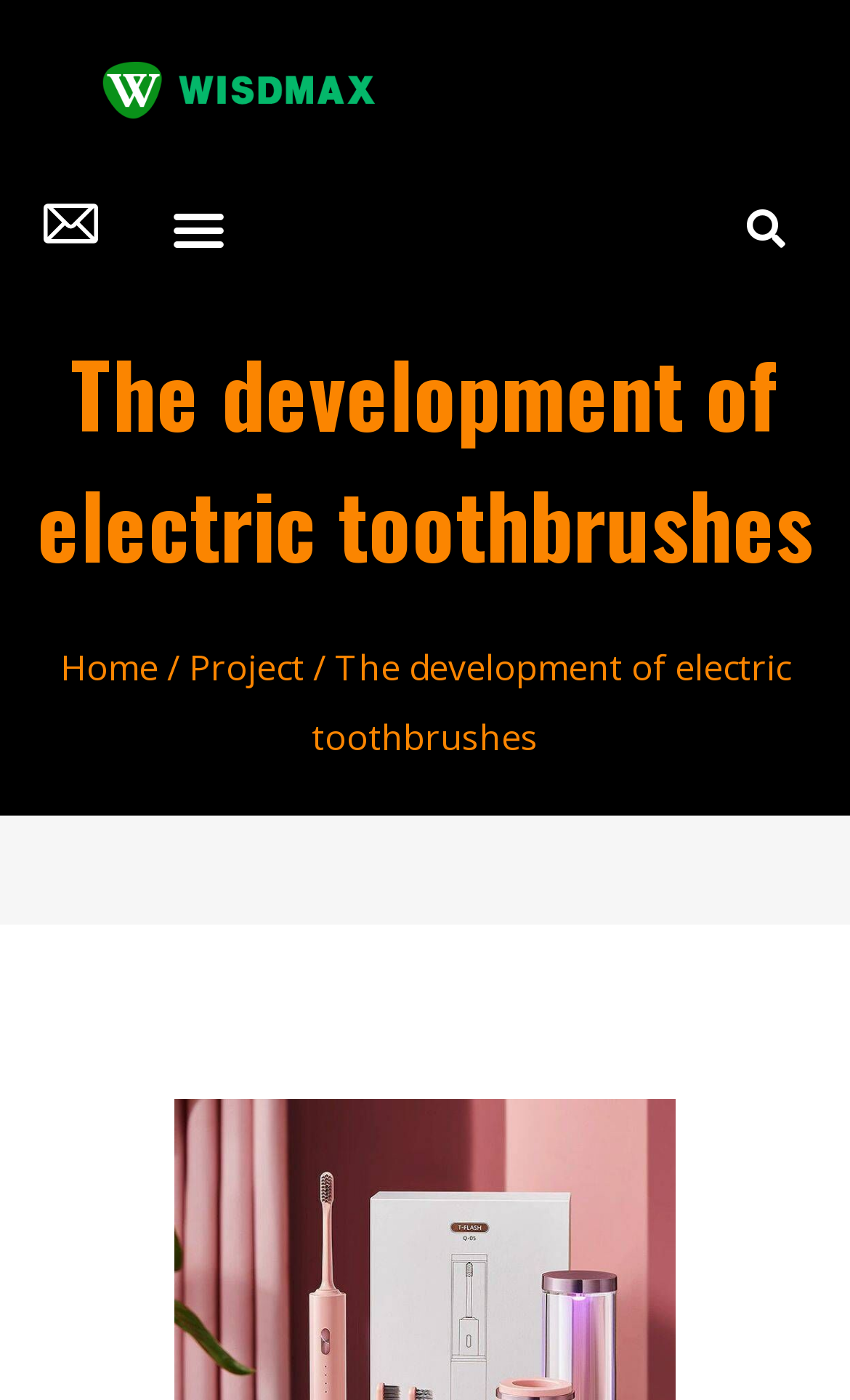Provide a brief response in the form of a single word or phrase:
What is the main topic of the webpage?

Electric toothbrushes